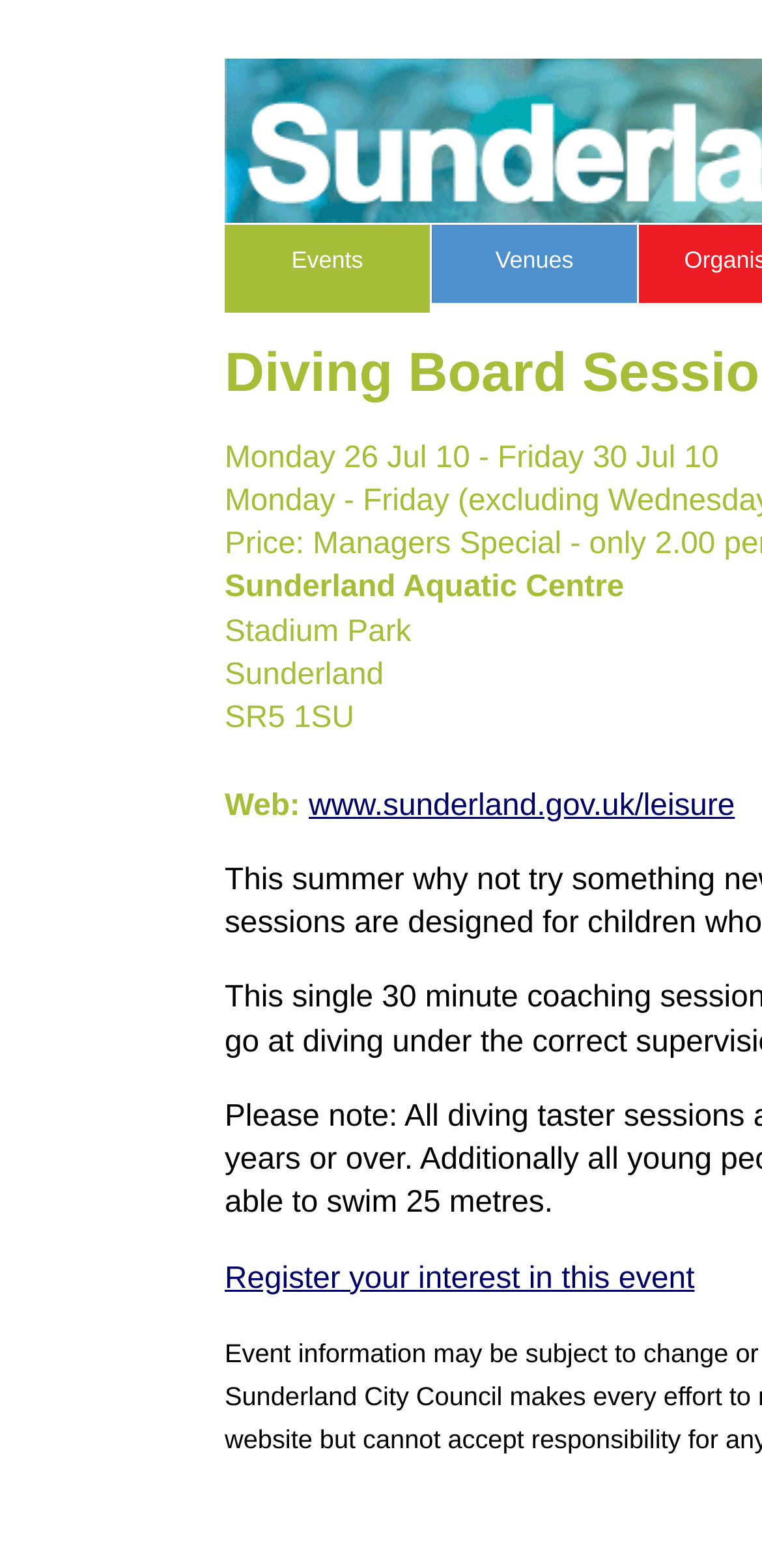What is the website of the event organizer?
Answer the question based on the image using a single word or a brief phrase.

www.sunderland.gov.uk/leisure